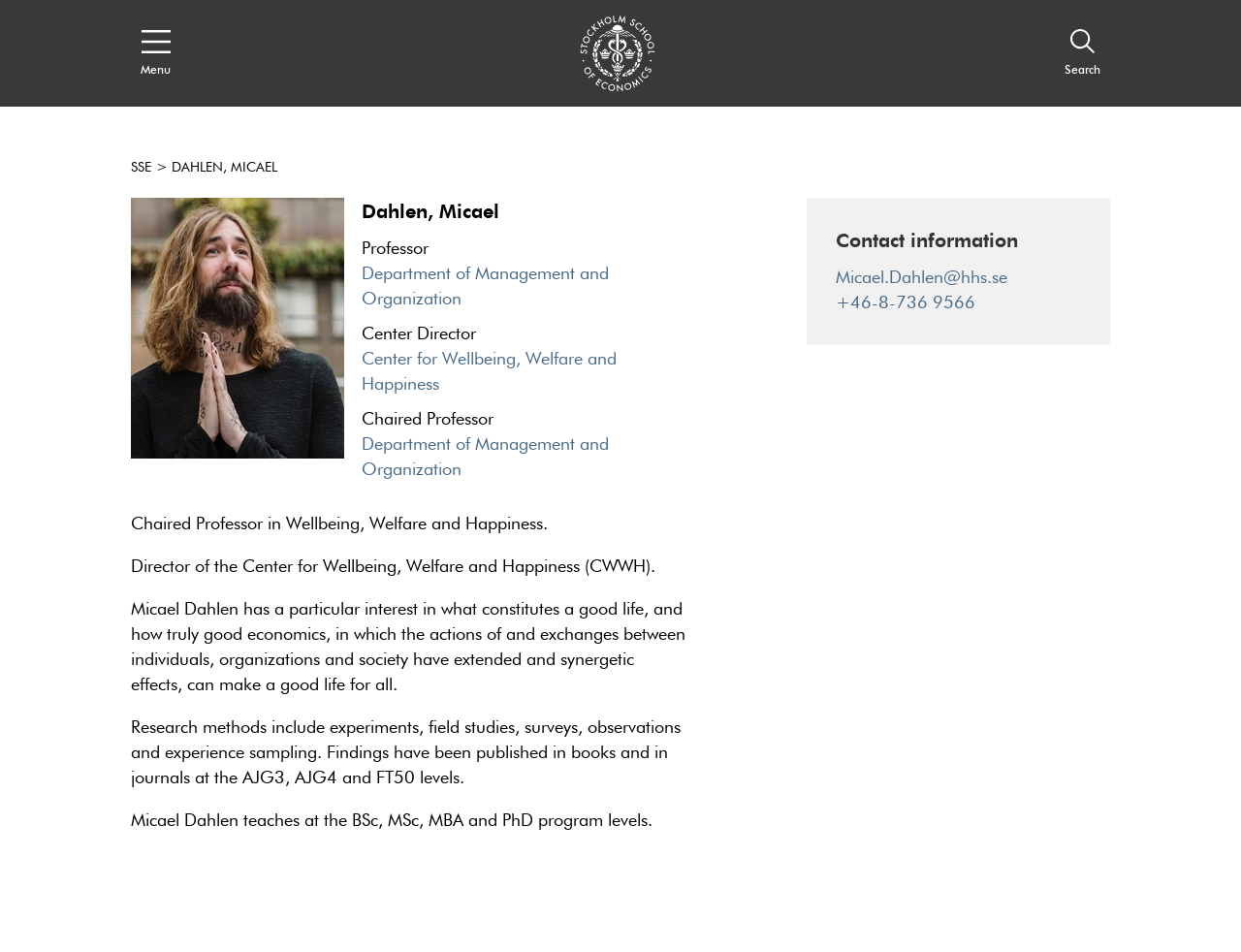Using the webpage screenshot and the element description Department of Management and Organization, determine the bounding box coordinates. Specify the coordinates in the format (top-left x, top-left y, bottom-right x, bottom-right y) with values ranging from 0 to 1.

[0.291, 0.279, 0.491, 0.323]